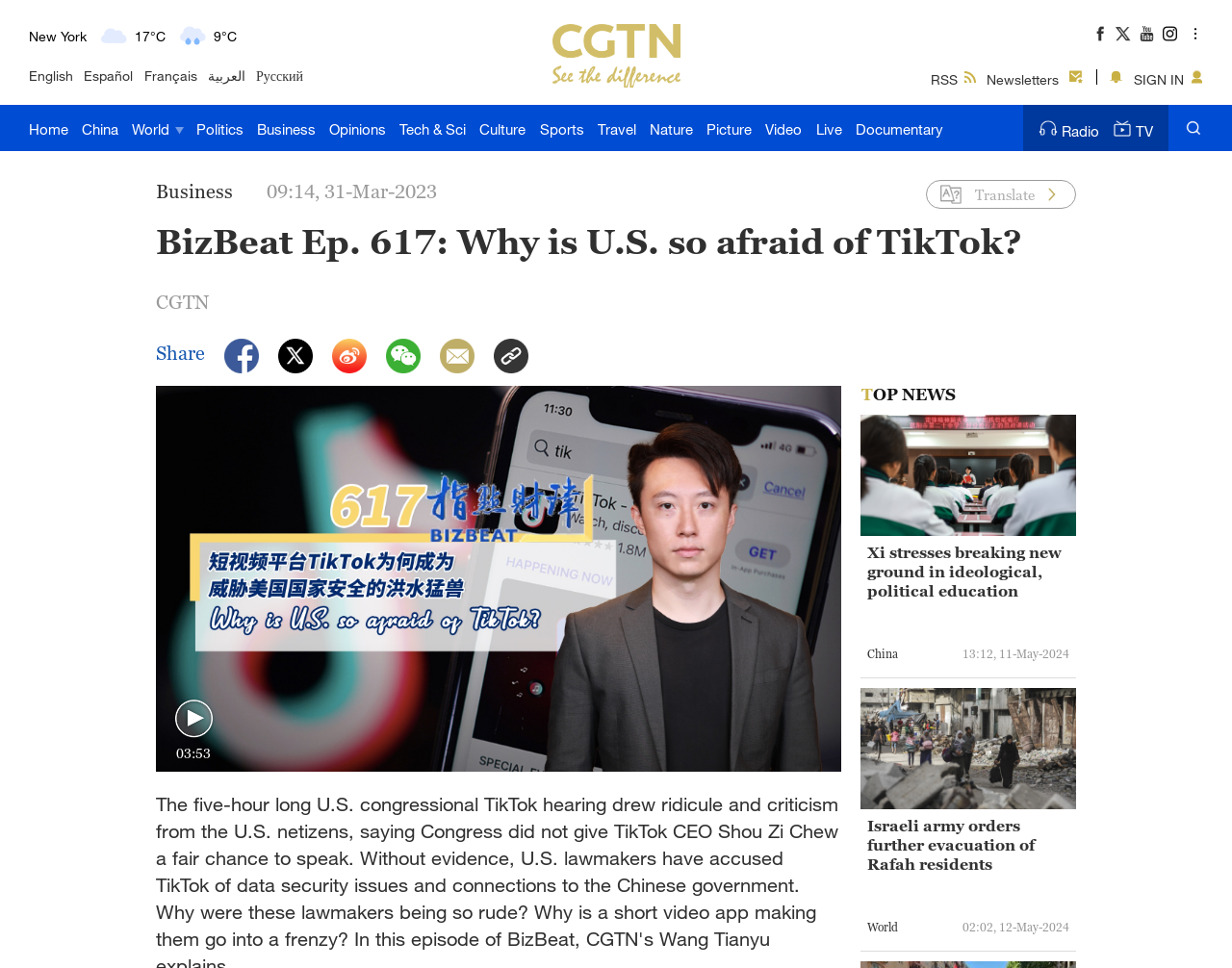For the element described, predict the bounding box coordinates as (top-left x, top-left y, bottom-right x, bottom-right y). All values should be between 0 and 1. Element description: Tech & Sci

[0.324, 0.108, 0.378, 0.156]